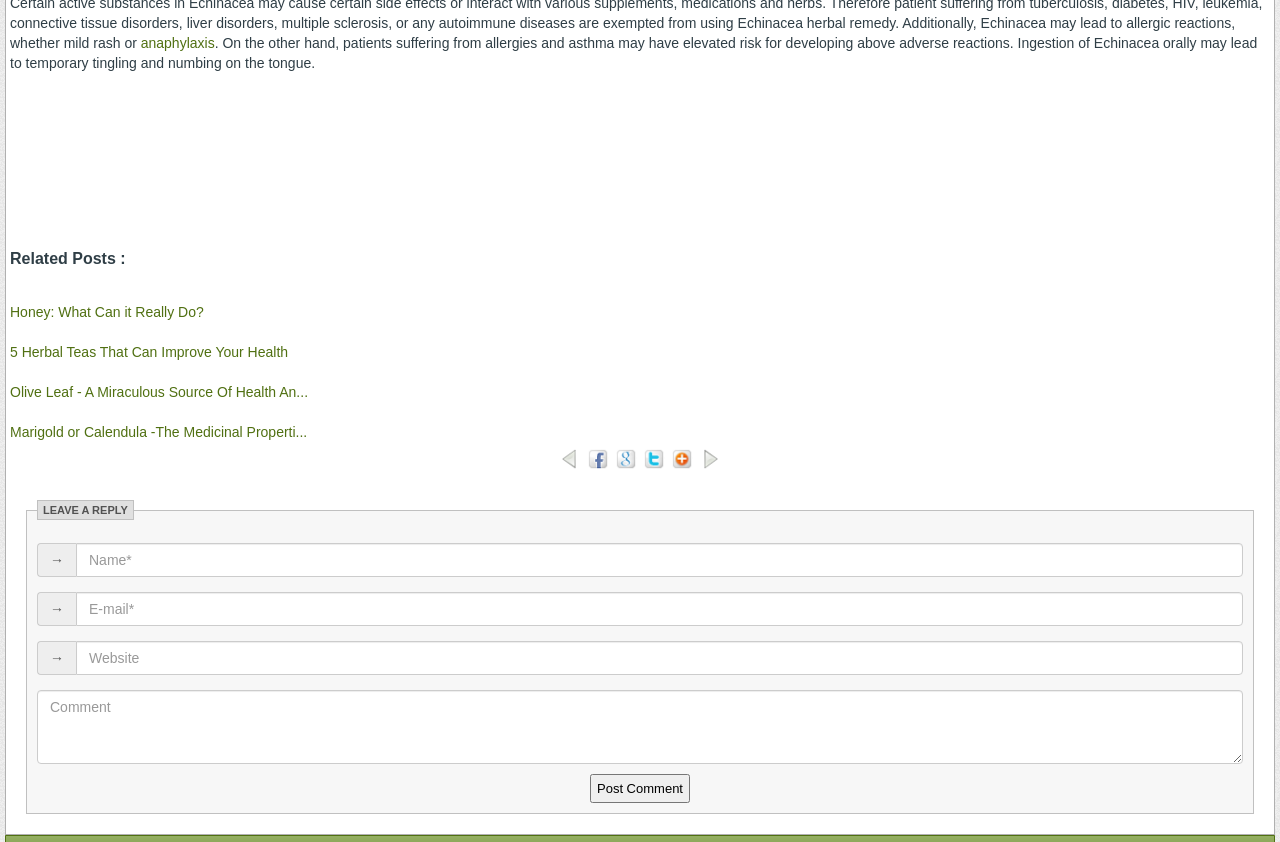Determine the bounding box coordinates of the clickable element to complete this instruction: "Compare with BigQuery". Provide the coordinates in the format of four float numbers between 0 and 1, [left, top, right, bottom].

None